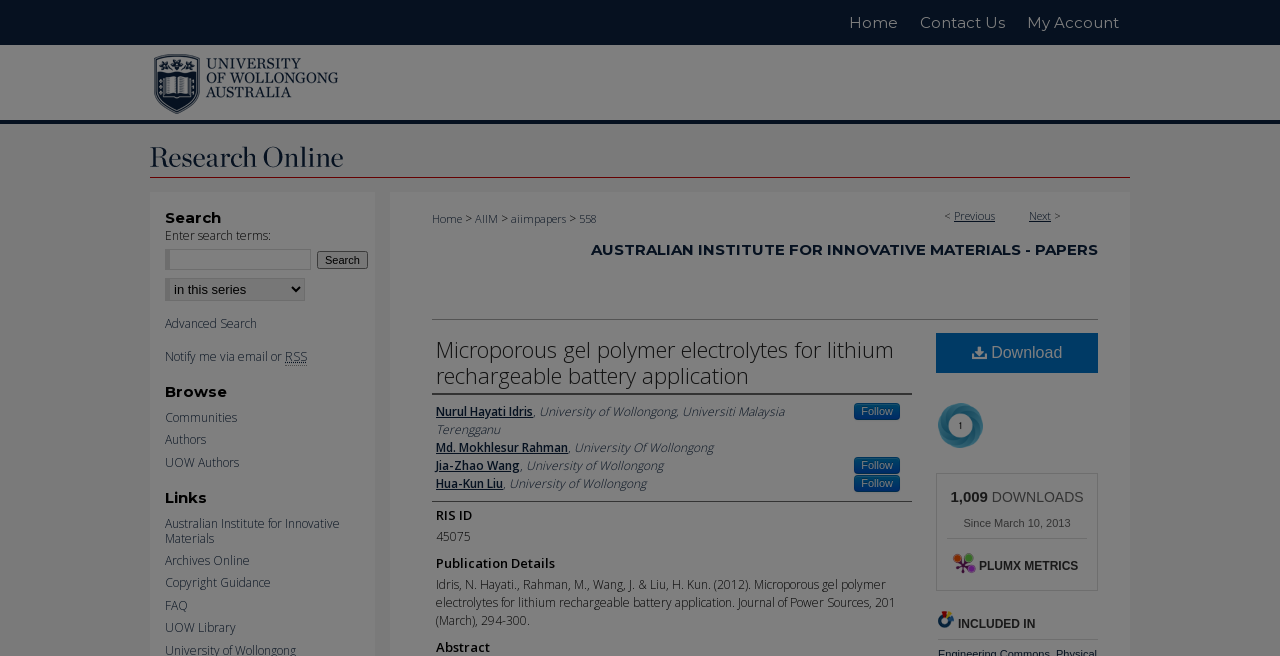Using the element description Hua-Kun Liu, University of Wollongong, predict the bounding box coordinates for the UI element. Provide the coordinates in (top-left x, top-left y, bottom-right x, bottom-right y) format with values ranging from 0 to 1.

[0.341, 0.724, 0.505, 0.752]